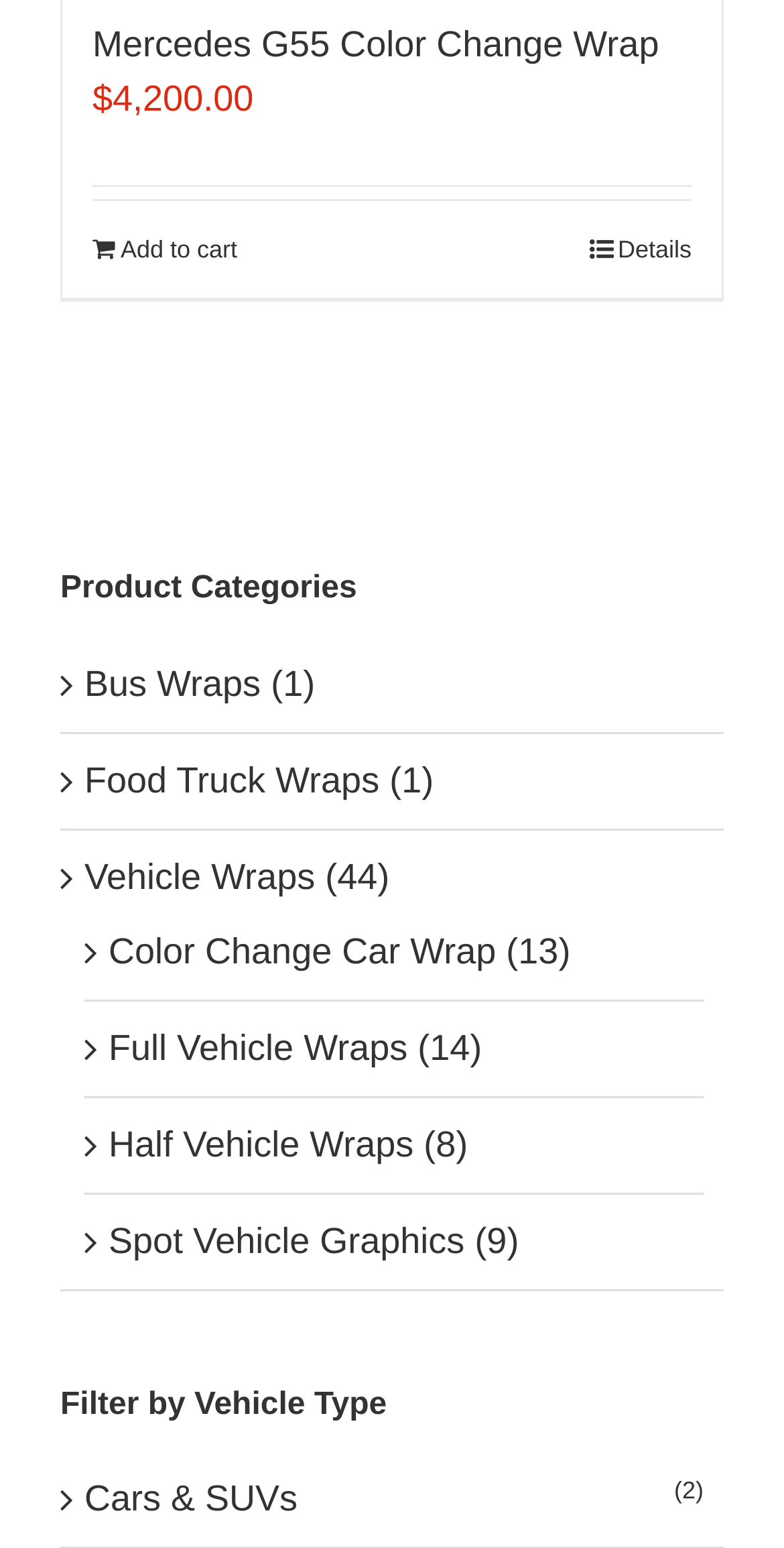Find the bounding box coordinates for the area that should be clicked to accomplish the instruction: "Add to cart".

[0.118, 0.149, 0.303, 0.173]